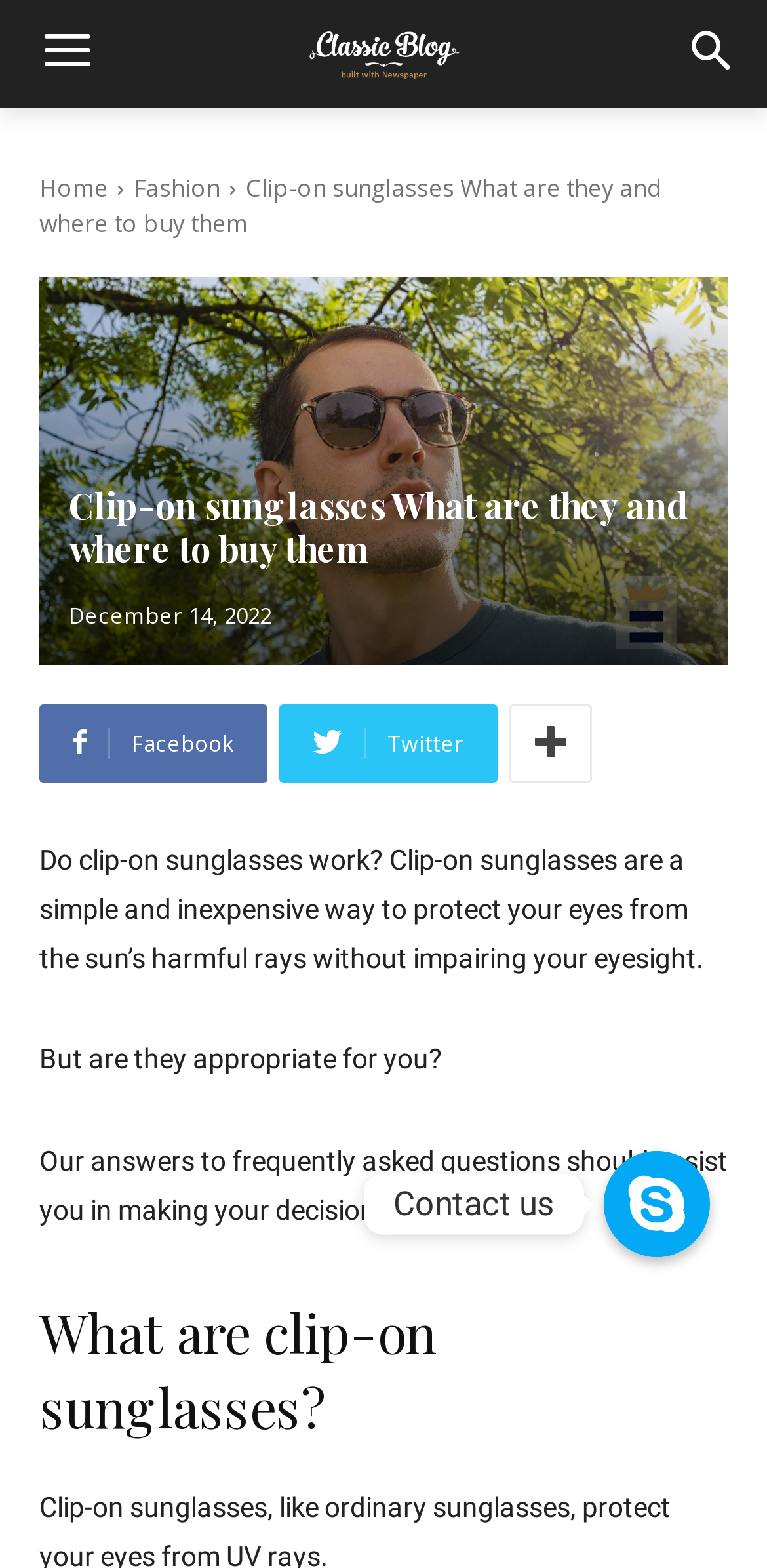Create an elaborate caption for the webpage.

The webpage is about clip-on sunglasses, with a logo at the top left corner and a navigation menu consisting of "Home" and "Fashion" links to the right of the logo. Below the navigation menu, there is a large image spanning almost the entire width of the page. 

The main content of the webpage is divided into sections, with a heading "Clip-on sunglasses What are they and where to buy them" at the top, followed by a date "December 14, 2022" below it. 

There are three social media links, Facebook, Twitter, and another unidentified platform, aligned horizontally below the date. 

The main article starts with a paragraph "Do clip-on sunglasses work? Clip-on sunglasses are a simple and inexpensive way to protect your eyes from the sun’s harmful rays without impairing your eyesight. But are they appropriate for you?" followed by another paragraph "Our answers to frequently asked questions should assist you in making your decision:". 

Below these paragraphs, there is a heading "What are clip-on sunglasses?" which likely starts a new section of the article. 

At the bottom right corner of the page, there is a "Contact us" link accompanied by an image.